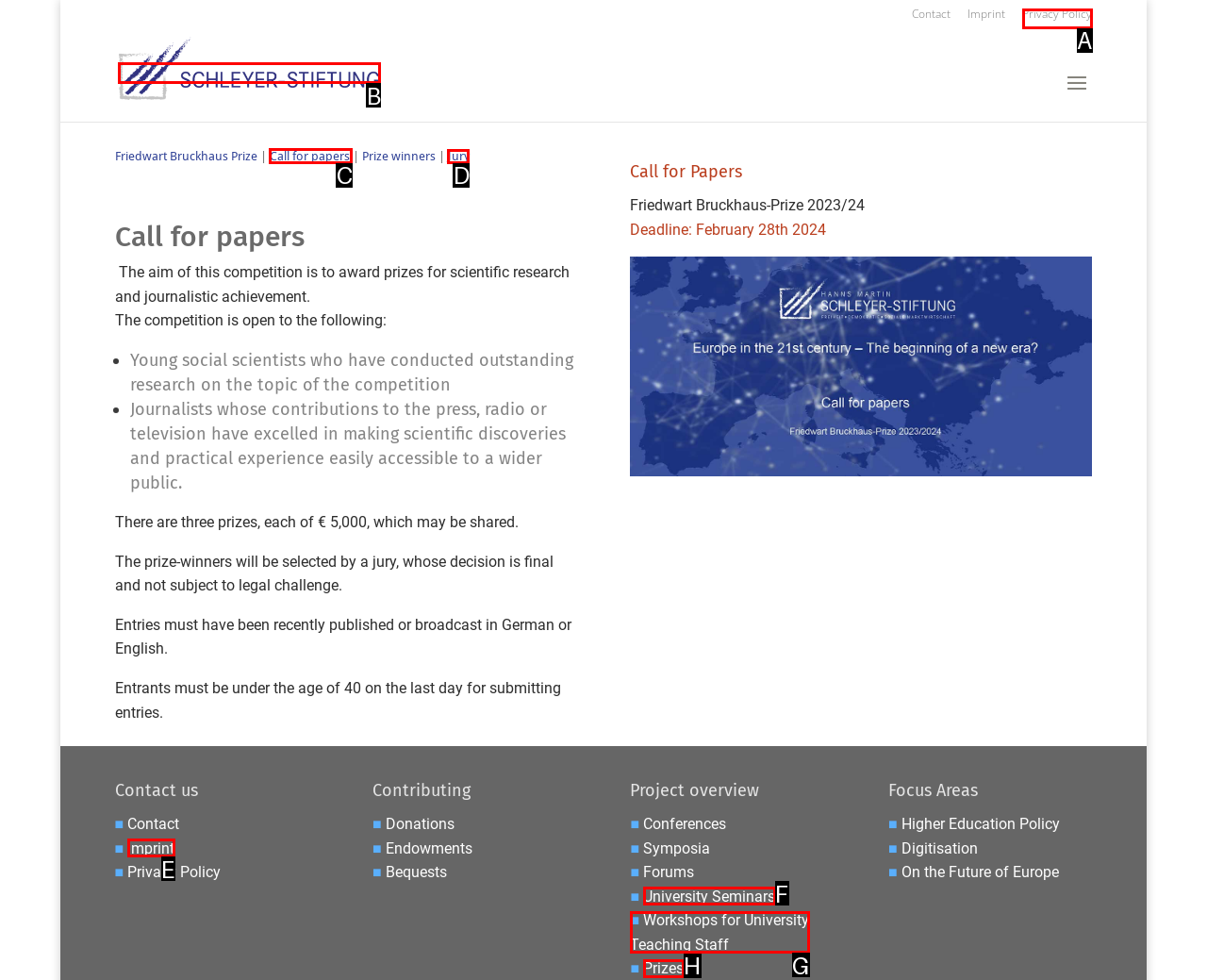Point out which HTML element you should click to fulfill the task: View Call for papers.
Provide the option's letter from the given choices.

C